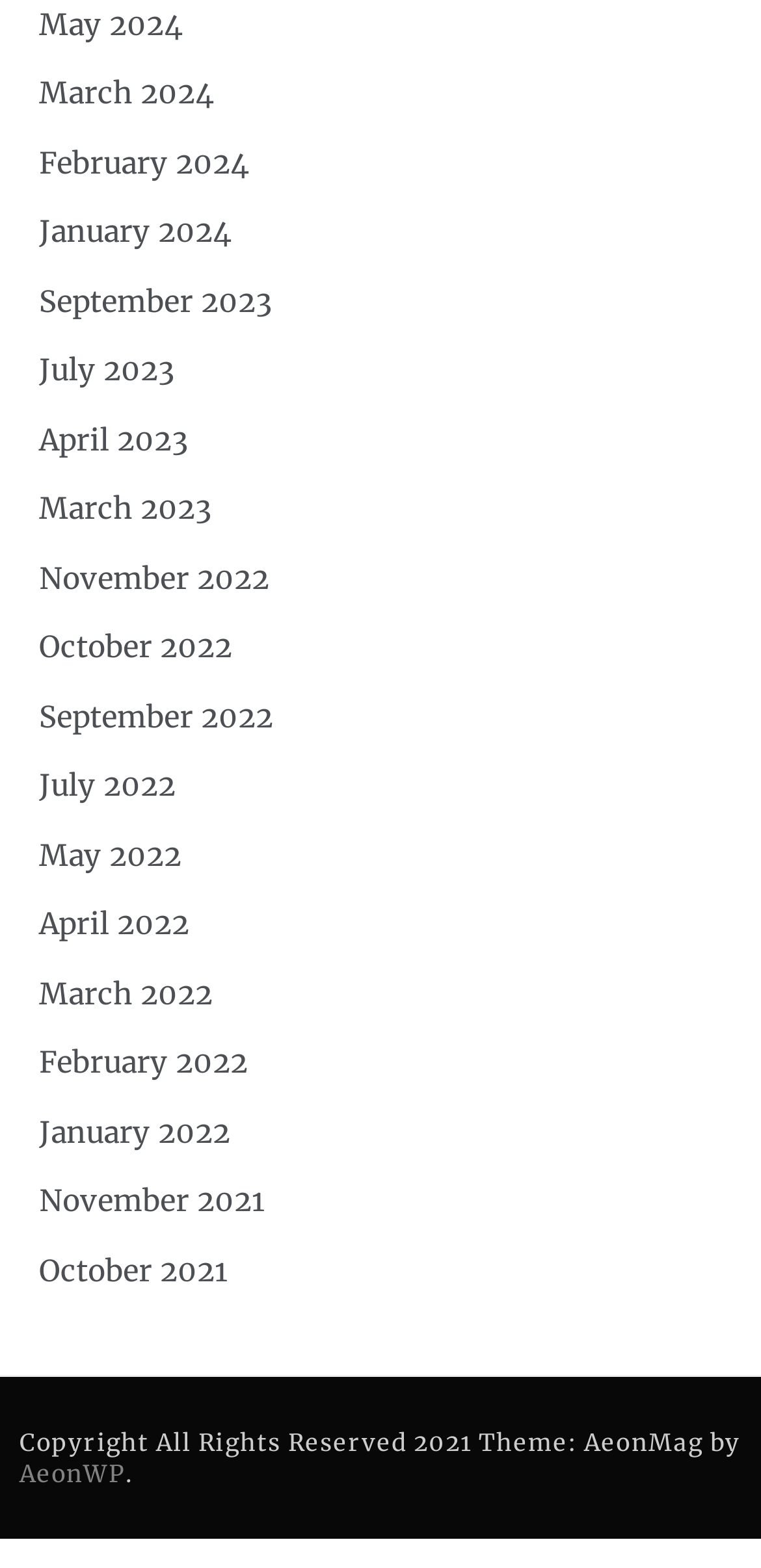Please reply to the following question using a single word or phrase: 
How many links are there on the webpage?

25